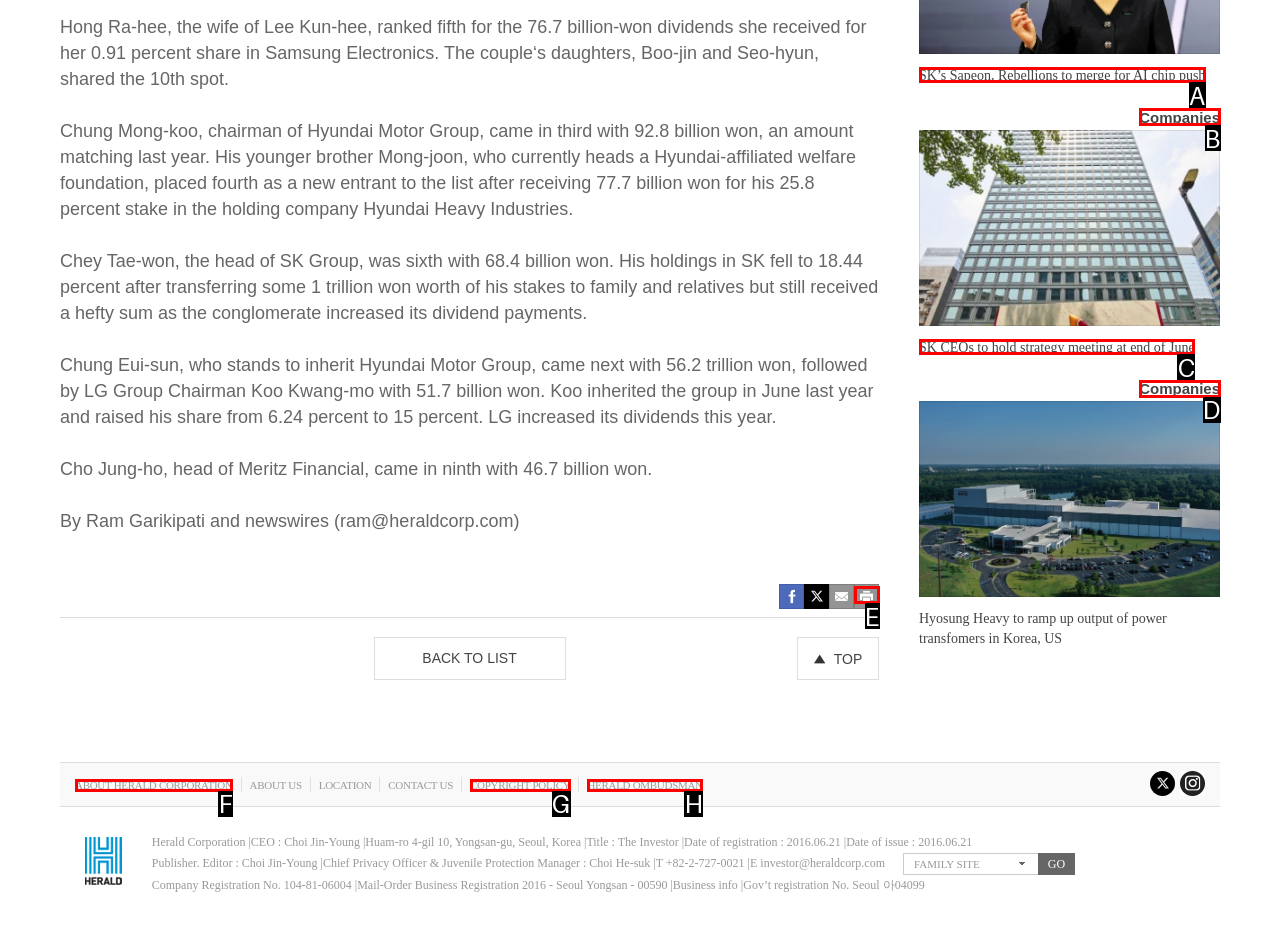Select the HTML element that best fits the description: COPYRIGHT POLICY
Respond with the letter of the correct option from the choices given.

G